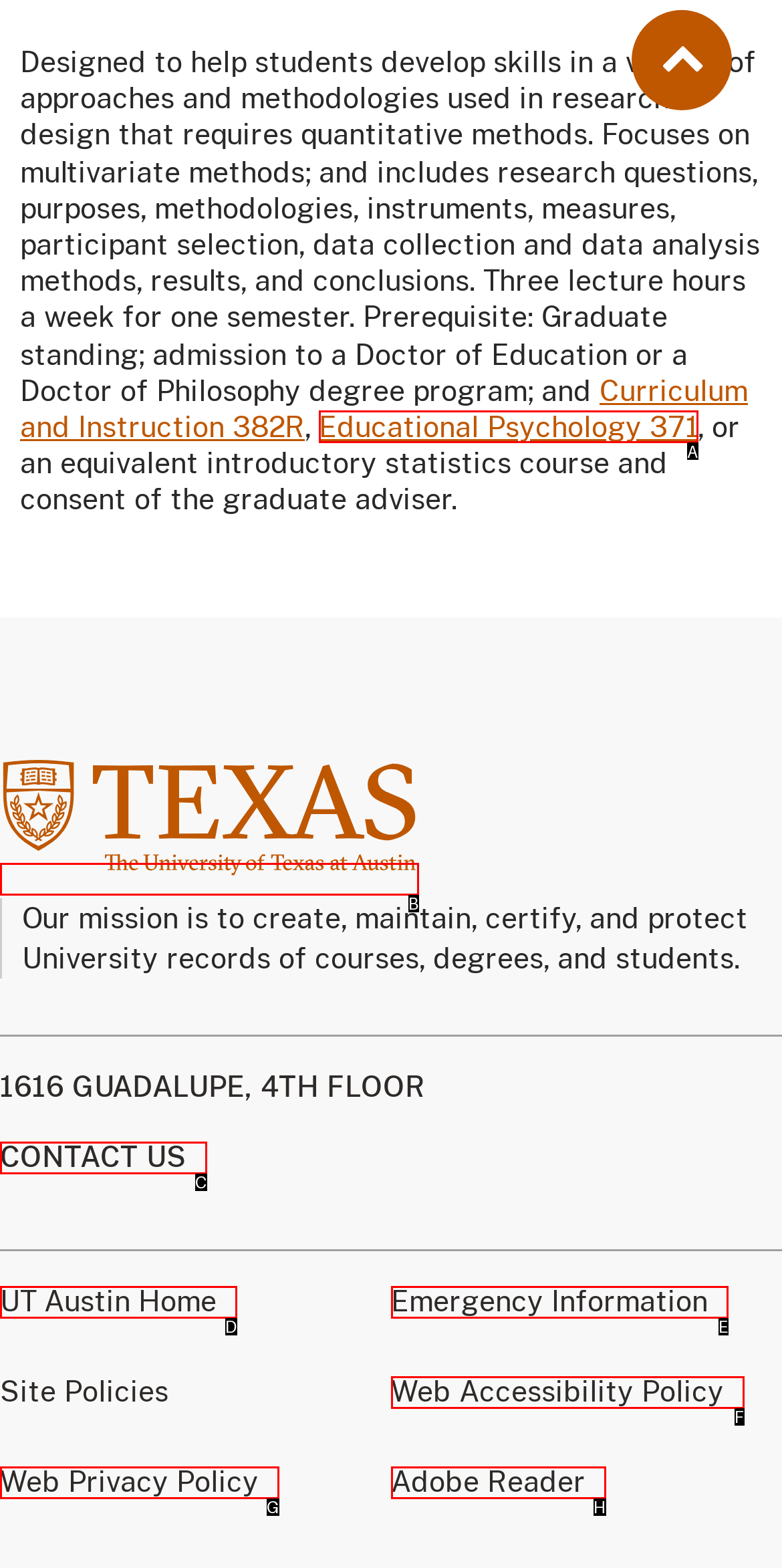Select the appropriate option that fits: UT Austin Home
Reply with the letter of the correct choice.

D